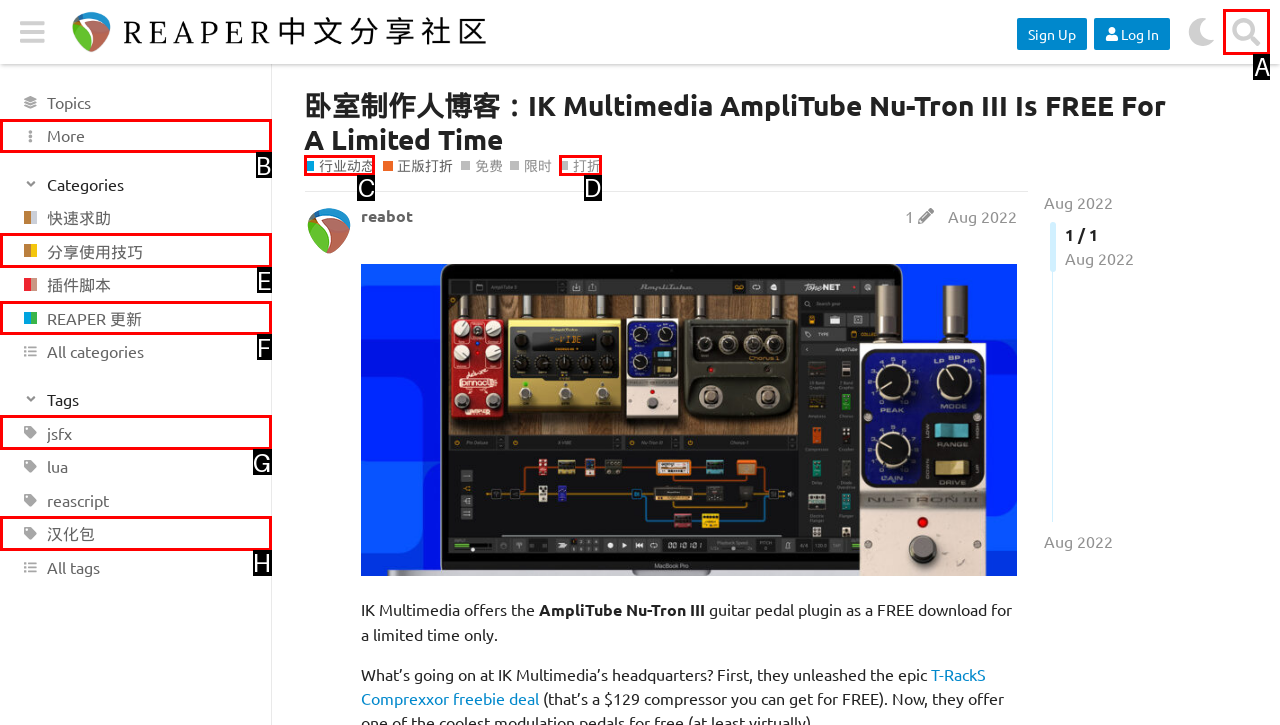Tell me which one HTML element I should click to complete the following task: Search for topics Answer with the option's letter from the given choices directly.

A